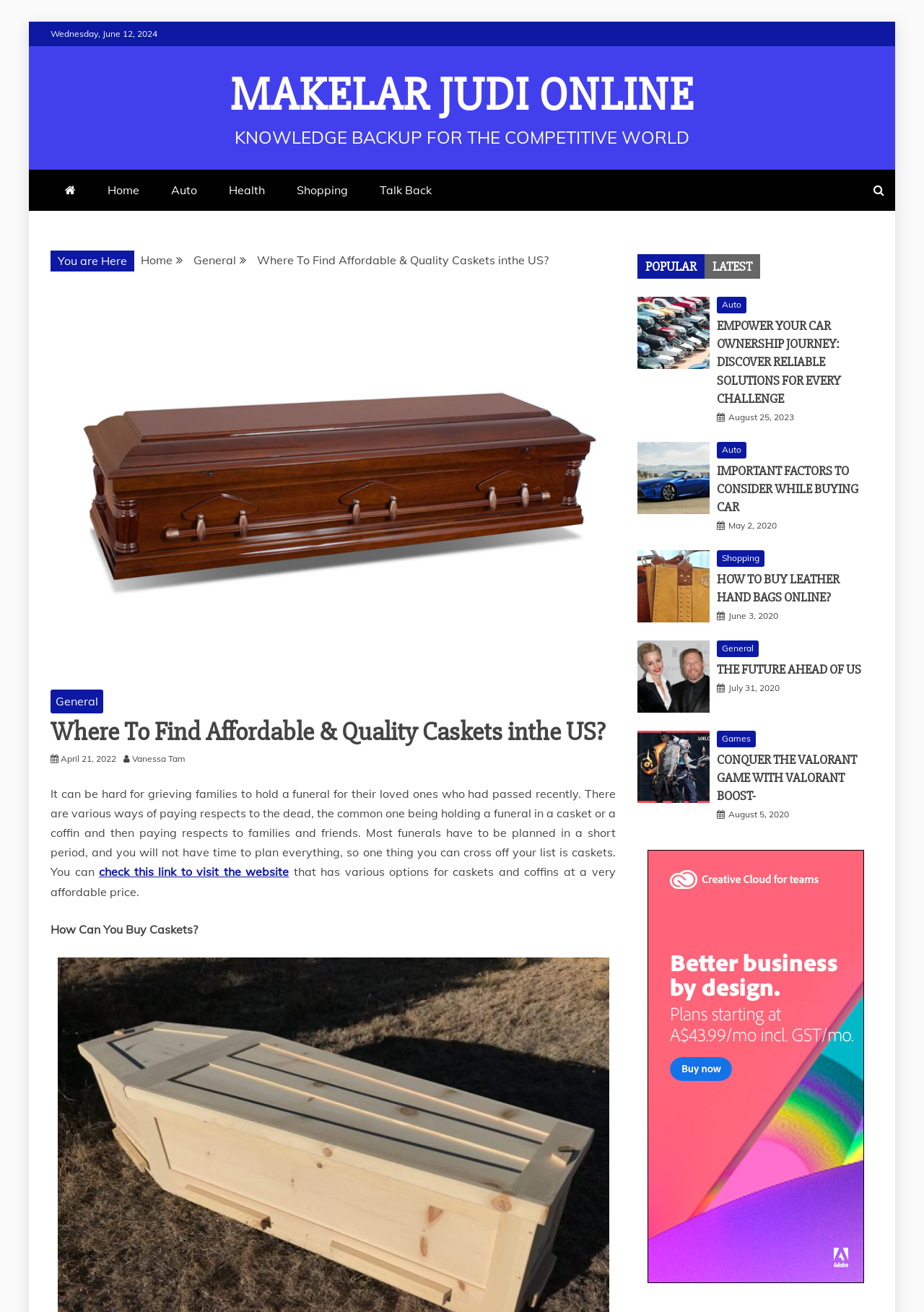Can you determine the bounding box coordinates of the area that needs to be clicked to fulfill the following instruction: "Click the 'POPULAR' tab"?

[0.69, 0.194, 0.762, 0.213]